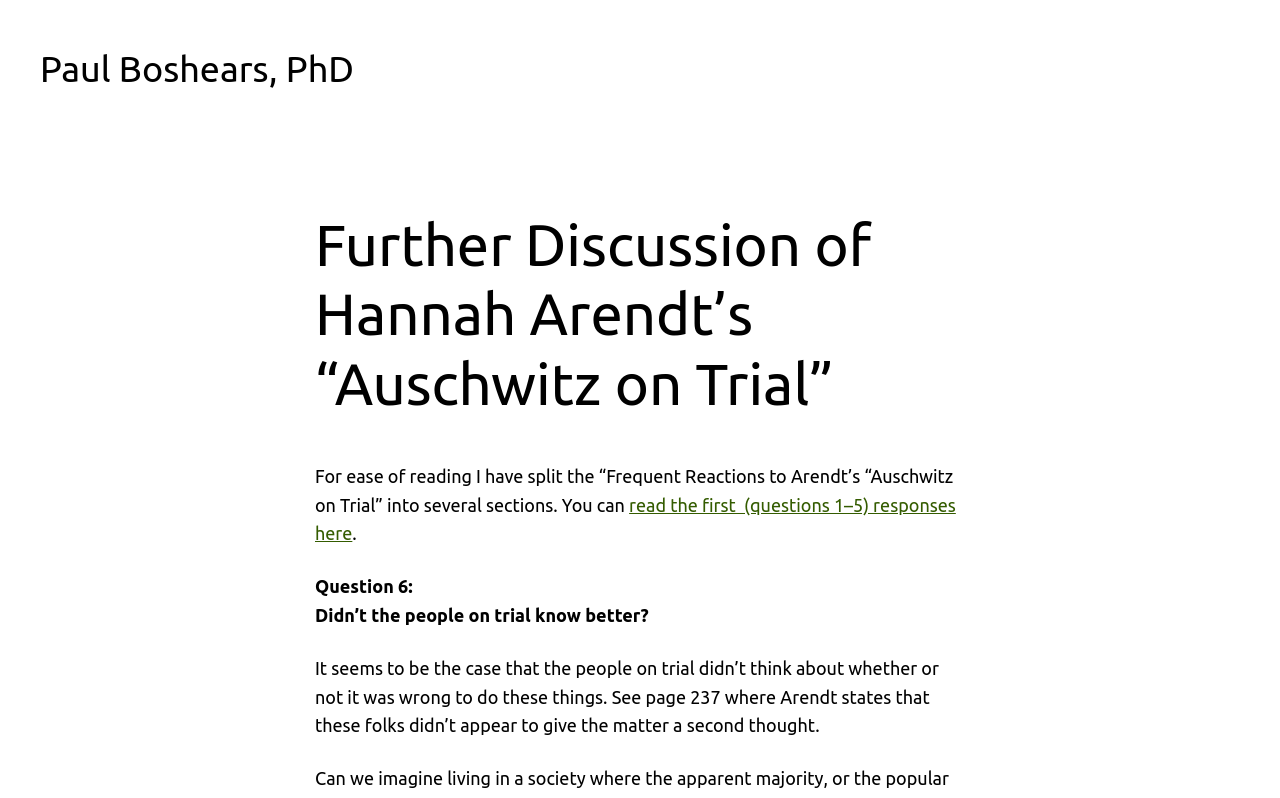Reply to the question with a single word or phrase:
How many questions are split into sections?

Frequent Reactions to Arendt’s 'Auschwitz on Trial'